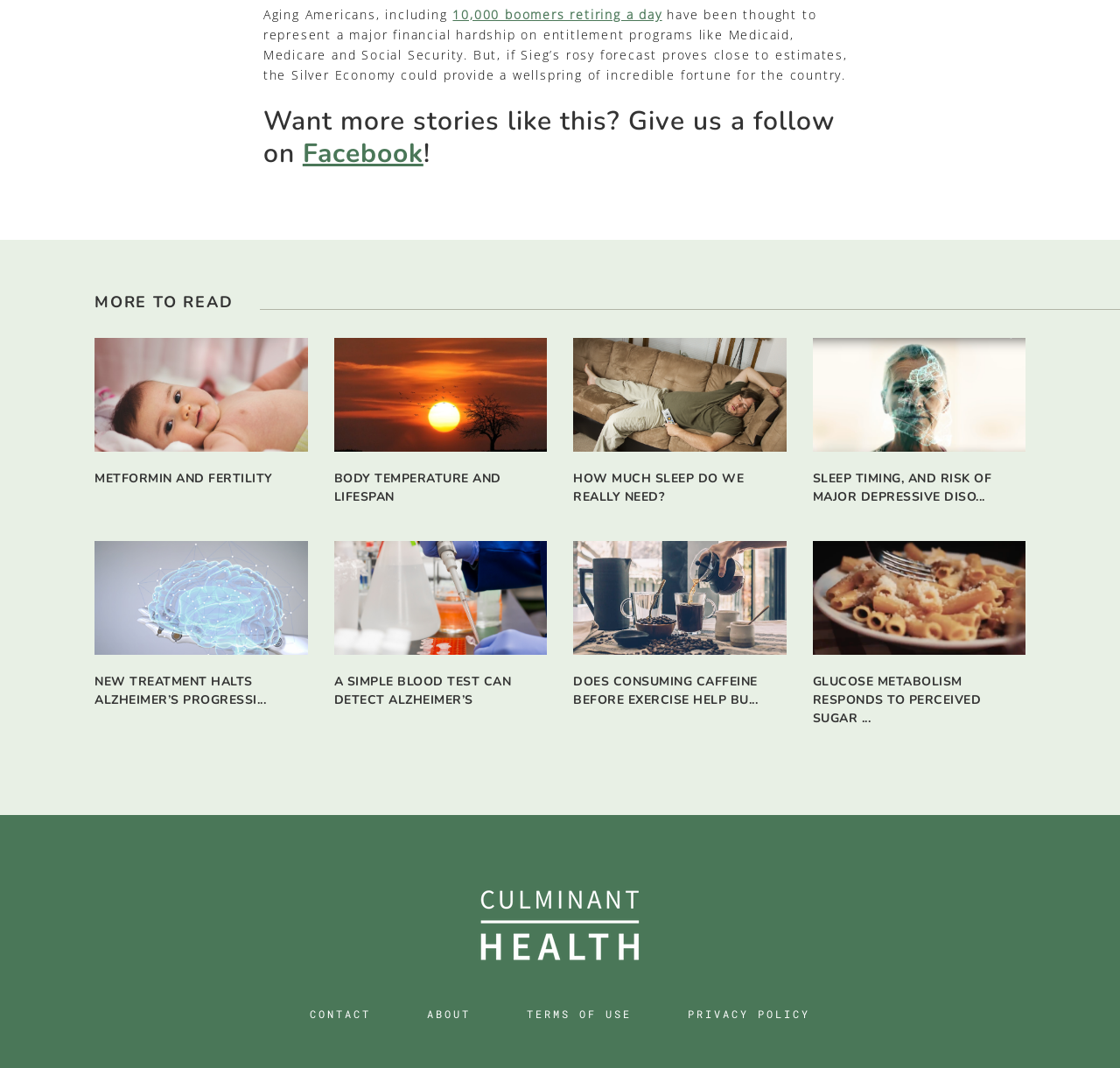What is the theme of the articles in the 'MORE TO READ' section?
Provide a thorough and detailed answer to the question.

The articles in the 'MORE TO READ' section have headings such as 'METFORMIN AND FERTILITY', 'BODY TEMPERATURE AND LIFESPAN', and 'HOW MUCH SLEEP DO WE REALLY NEED?', indicating that the theme of these articles is health and wellness.